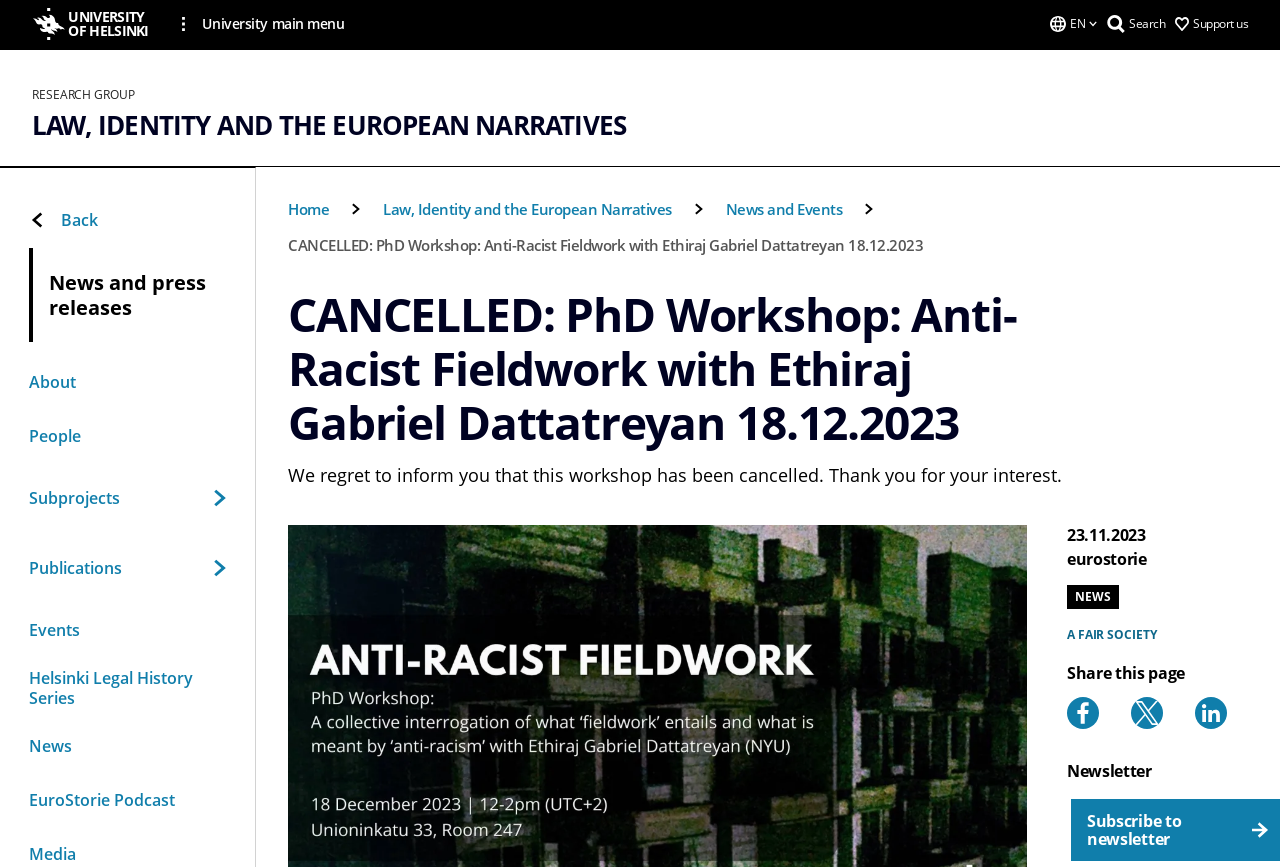Find the main header of the webpage and produce its text content.

CANCELLED: PhD Workshop: Anti-Racist Fieldwork with Ethiraj Gabriel Dattatreyan 18.12.2023